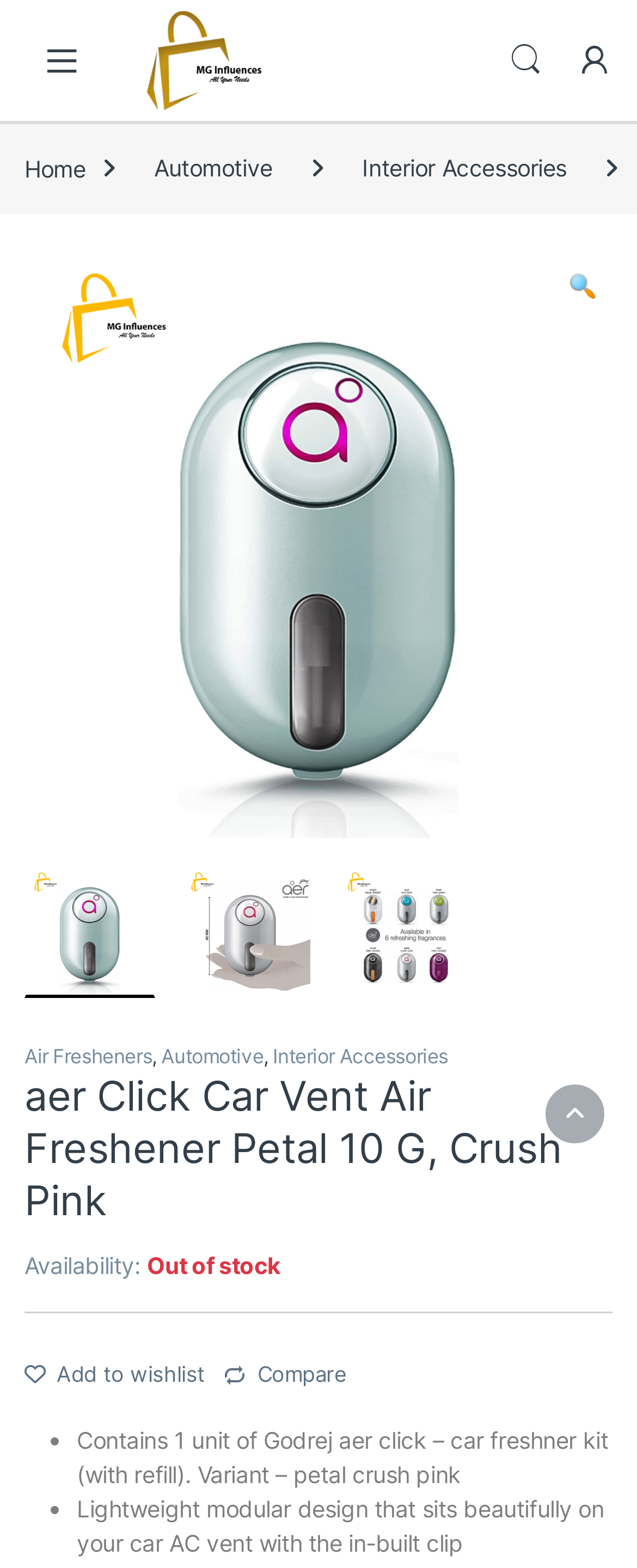Provide an in-depth caption for the elements present on the webpage.

This webpage is about a product, specifically the "aer Click Car Vent Air Freshener Petal 10 G, Crush Pink" from MG Influences. At the top left, there is a button with an icon, and next to it, a link to "MG Influences" with an accompanying image. On the top right, there are two links, "m Search" and "r". 

Below the top section, there is a navigation bar with links to "Home", "Automotive", "Interior Accessories", and a search icon. 

The main content of the page is about the product, with a large image of the air freshener on the left and a heading that reads "aer Click Car Vent Air Freshener Petal 10 G, Crush Pink". Below the heading, there is information about the product's availability, which is currently out of stock. 

There are three smaller images of the product in different views, each with a link to the product. Below these images, there are links to "Air Fresheners", "Automotive", and "Interior Accessories". 

Further down, there is a separator line, followed by links to "Add to wishlist" and "Compare". There is also a list with two bullet points, describing the product's features, including that it contains one unit of Godrej aer click car freshener kit and has a lightweight modular design. 

At the bottom right, there is a link to "Scroll to Top".